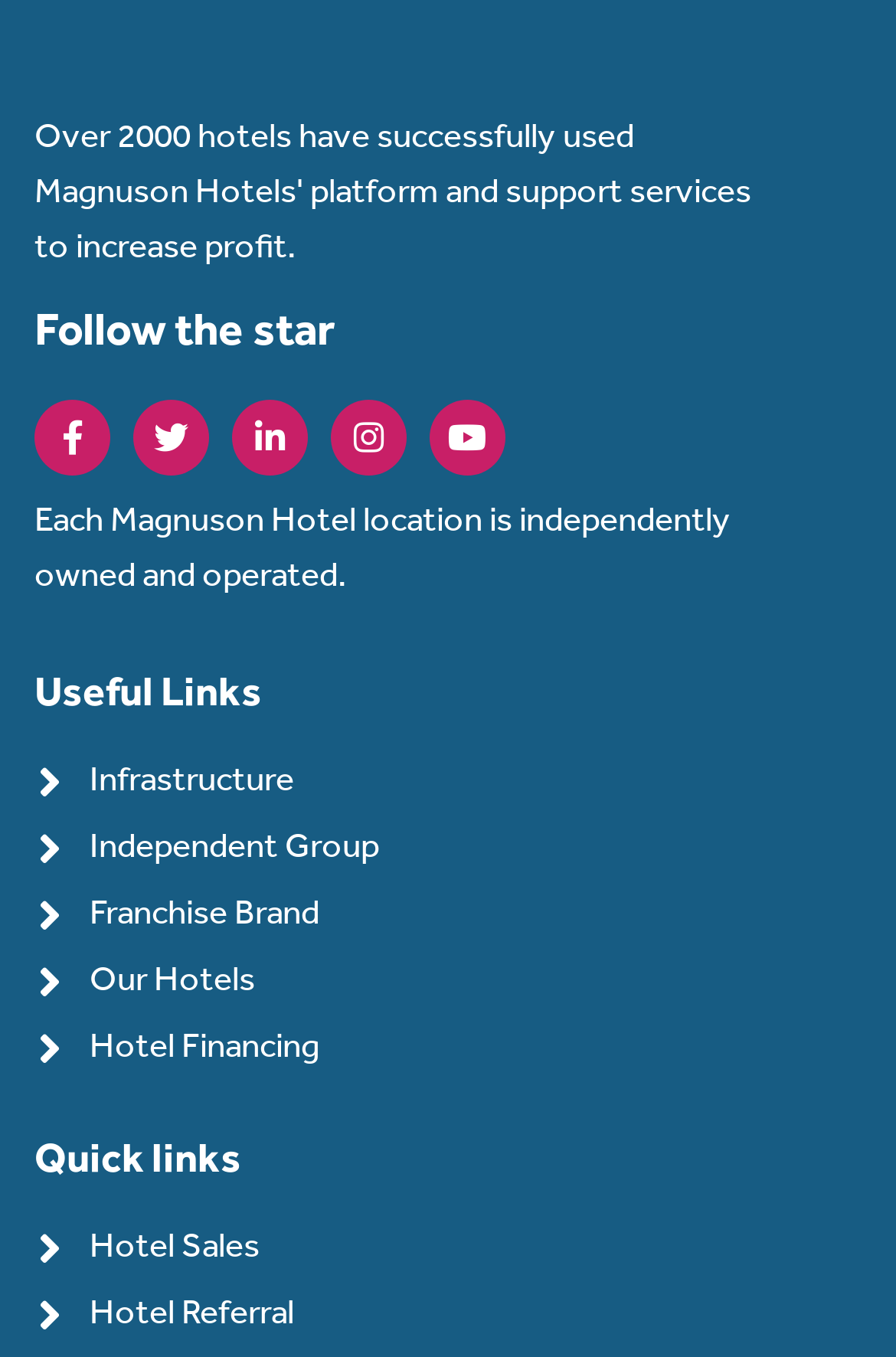Using the element description: "Our Hotels", determine the bounding box coordinates for the specified UI element. The coordinates should be four float numbers between 0 and 1, [left, top, right, bottom].

[0.023, 0.709, 0.962, 0.743]